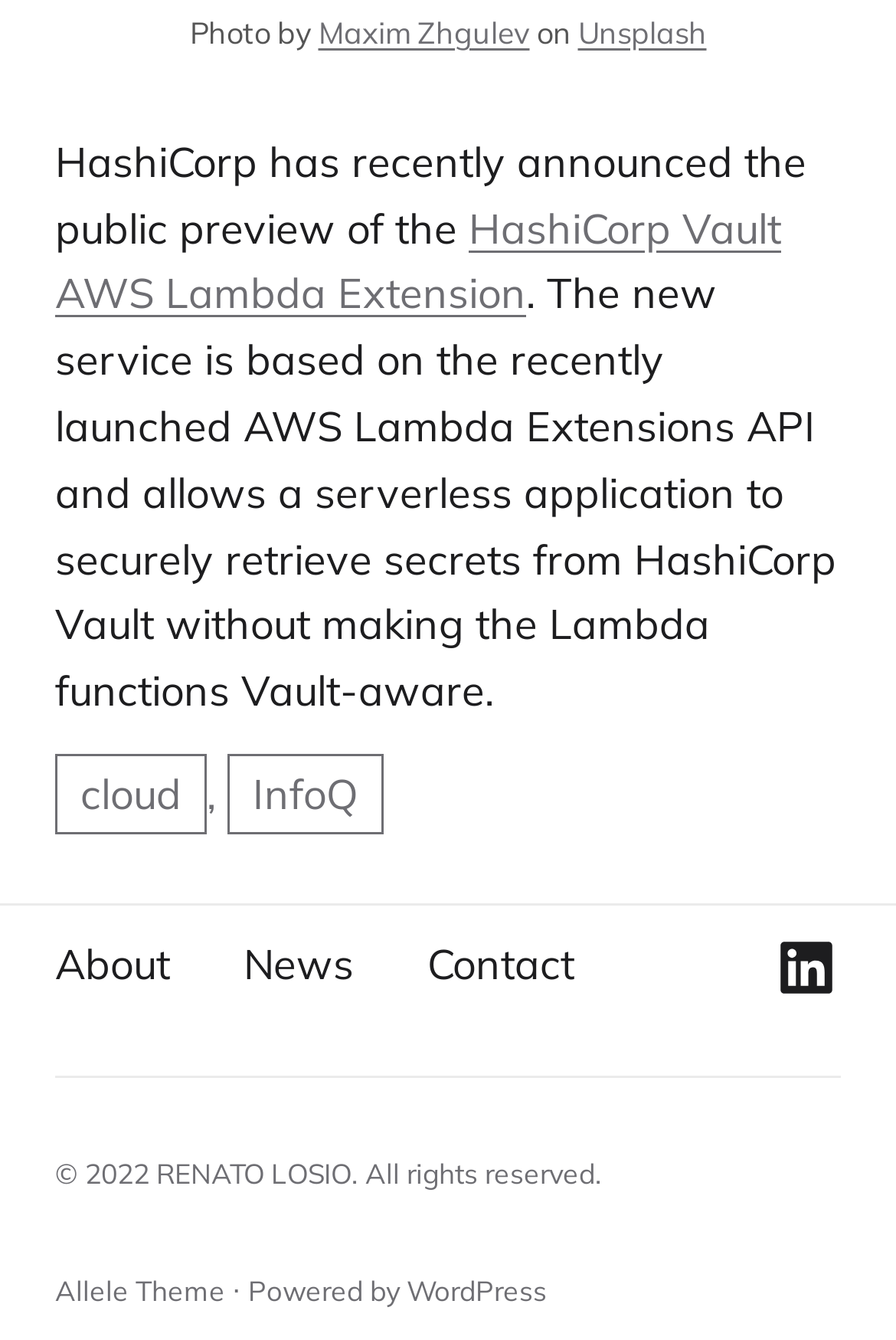Locate the bounding box coordinates of the clickable area needed to fulfill the instruction: "Visit InfoQ".

[0.254, 0.563, 0.428, 0.623]